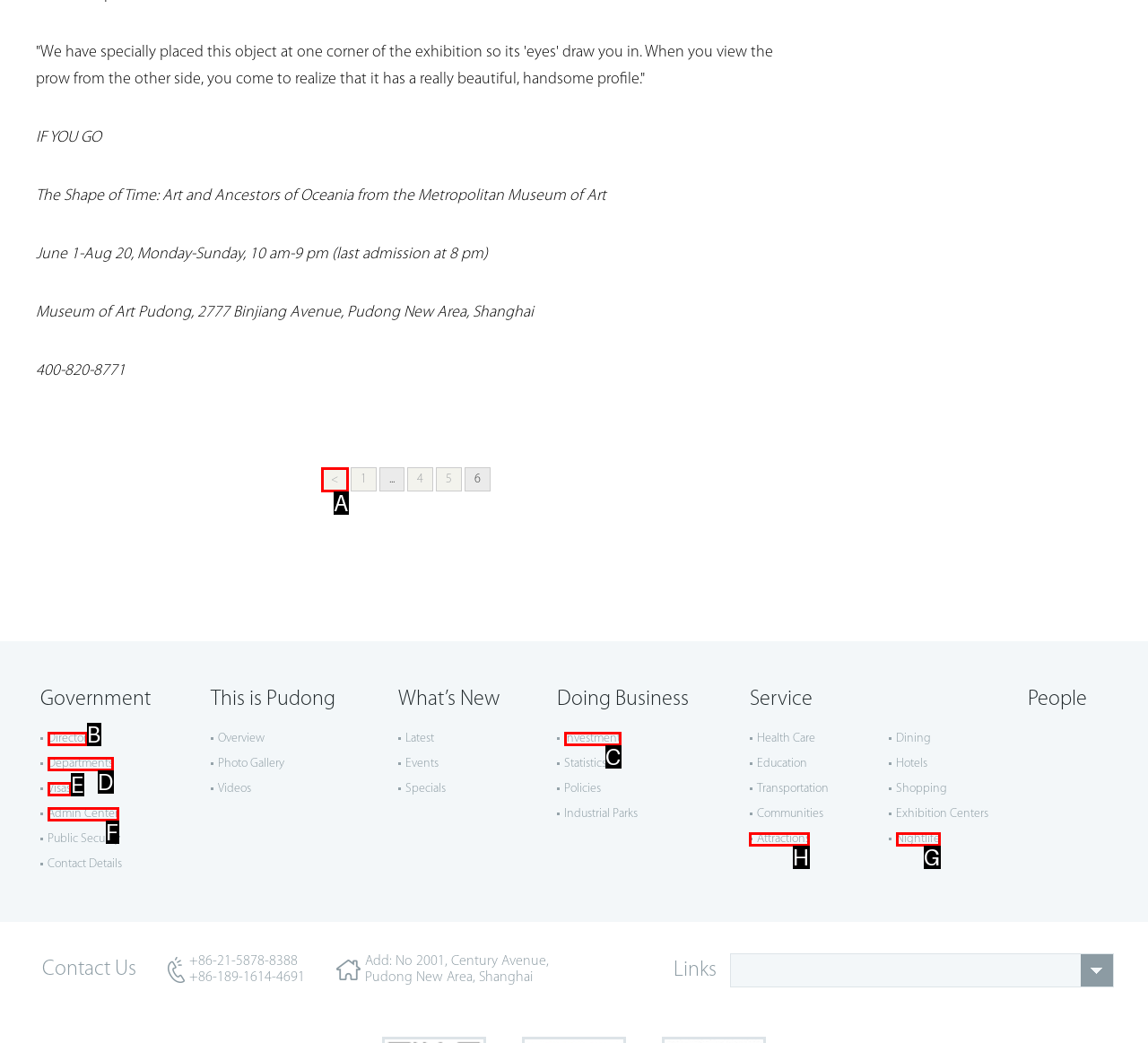Specify the letter of the UI element that should be clicked to achieve the following: Explore the attractions
Provide the corresponding letter from the choices given.

H